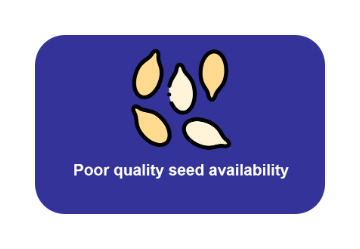What is the central theme of the illustration?
Kindly offer a detailed explanation using the data available in the image.

The caption clearly indicates that the illustration is highlighting the issue of poor quality seed availability in the context of fisheries, which is the central theme of the visual representation.